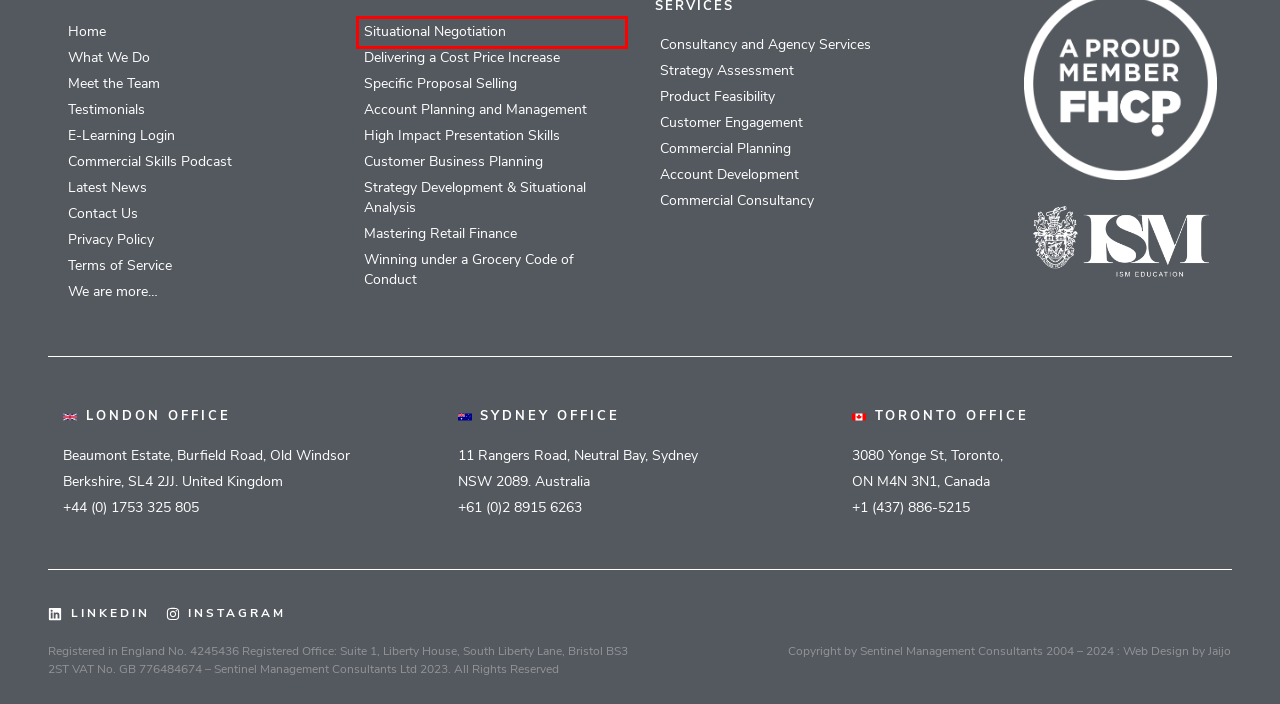Analyze the screenshot of a webpage with a red bounding box and select the webpage description that most accurately describes the new page resulting from clicking the element inside the red box. Here are the candidates:
A. Contact Us – Sentinel Management Consultants
B. Terms of Service – Sentinel Management Consultants
C. Situational Negotiation – Sentinel Management Consultants
D. Commercial Skills Podcast – Sentinel Management Consultants
E. Customer Business Planning – Sentinel Management Consultants
F. Specific Proposal Selling – Sentinel Management Consultants
G. Privacy Policy – Sentinel Management Consultants
H. Strategy Development & Situational Analysis – Sentinel Management Consultants

C